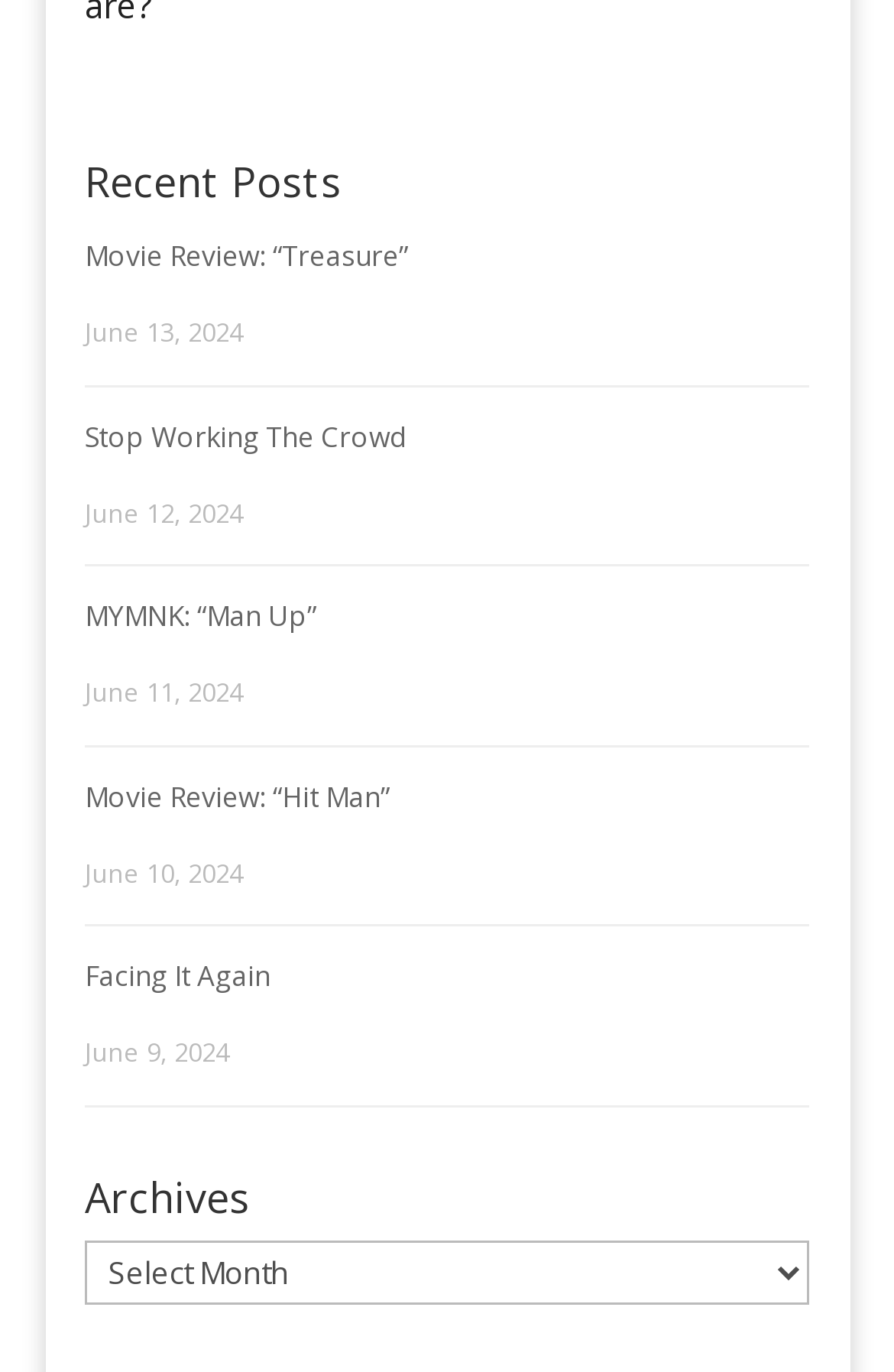Using the element description provided, determine the bounding box coordinates in the format (top-left x, top-left y, bottom-right x, bottom-right y). Ensure that all values are floating point numbers between 0 and 1. Element description: My Oni Girl

None